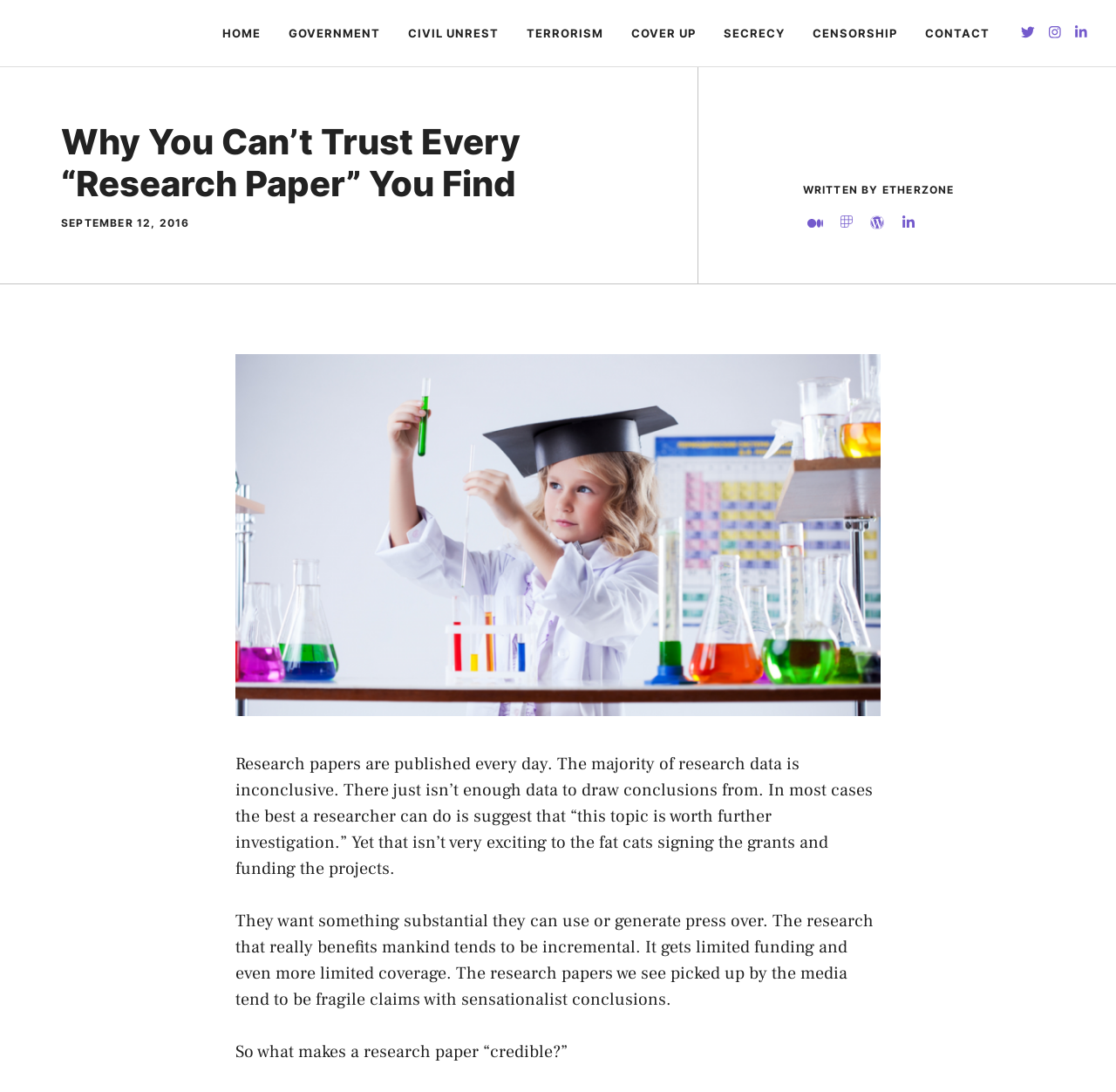What is the tone of the article?
Answer the question in a detailed and comprehensive manner.

The tone of the article is critical, as it questions the credibility of research papers and the motivations behind research funding, suggesting that the system is flawed and prioritizes sensationalism over substance.